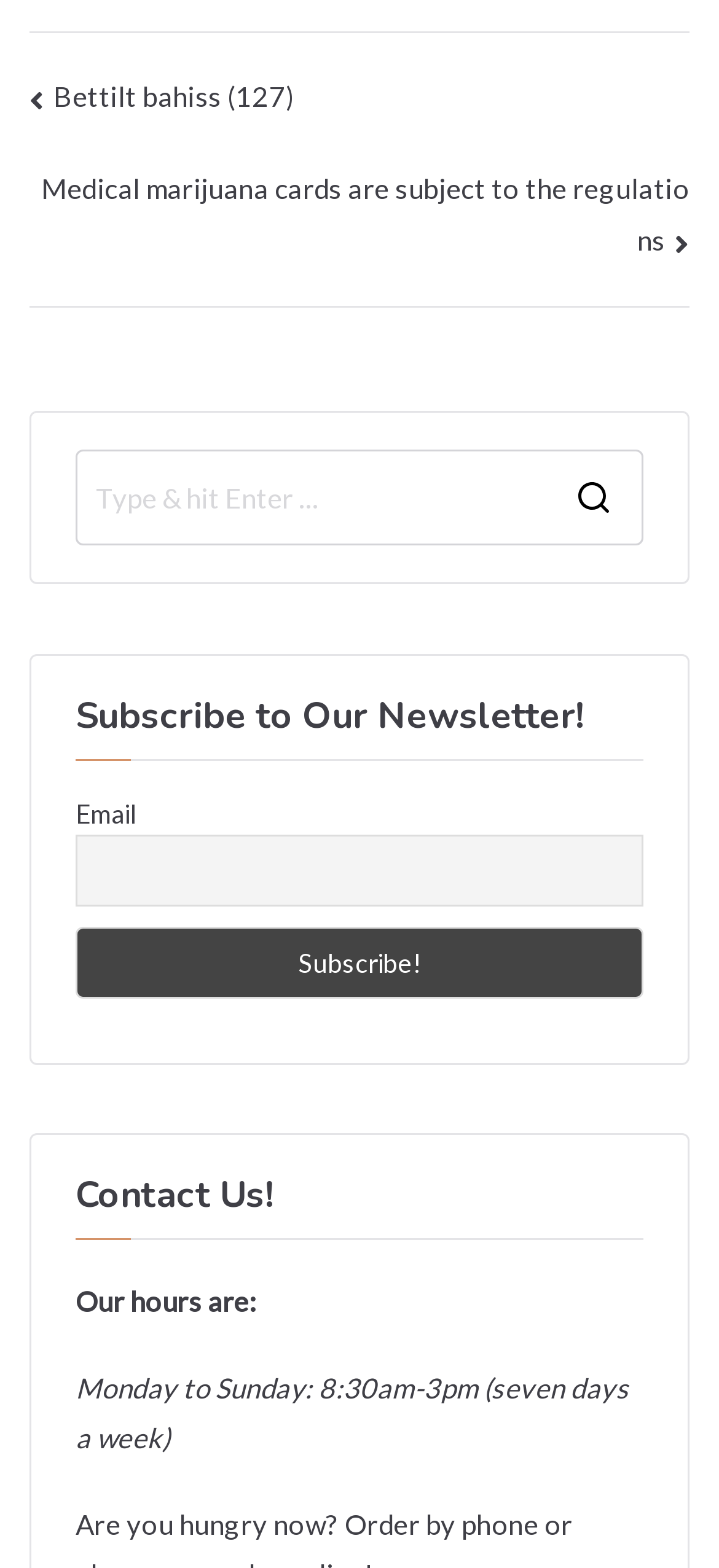What are the operating hours of the business?
Kindly give a detailed and elaborate answer to the question.

The operating hours are mentioned in the 'Contact Us!' section of the webpage, which states 'Monday to Sunday: 8:30am-3pm (seven days a week)'. This suggests that the business operates seven days a week during these hours.